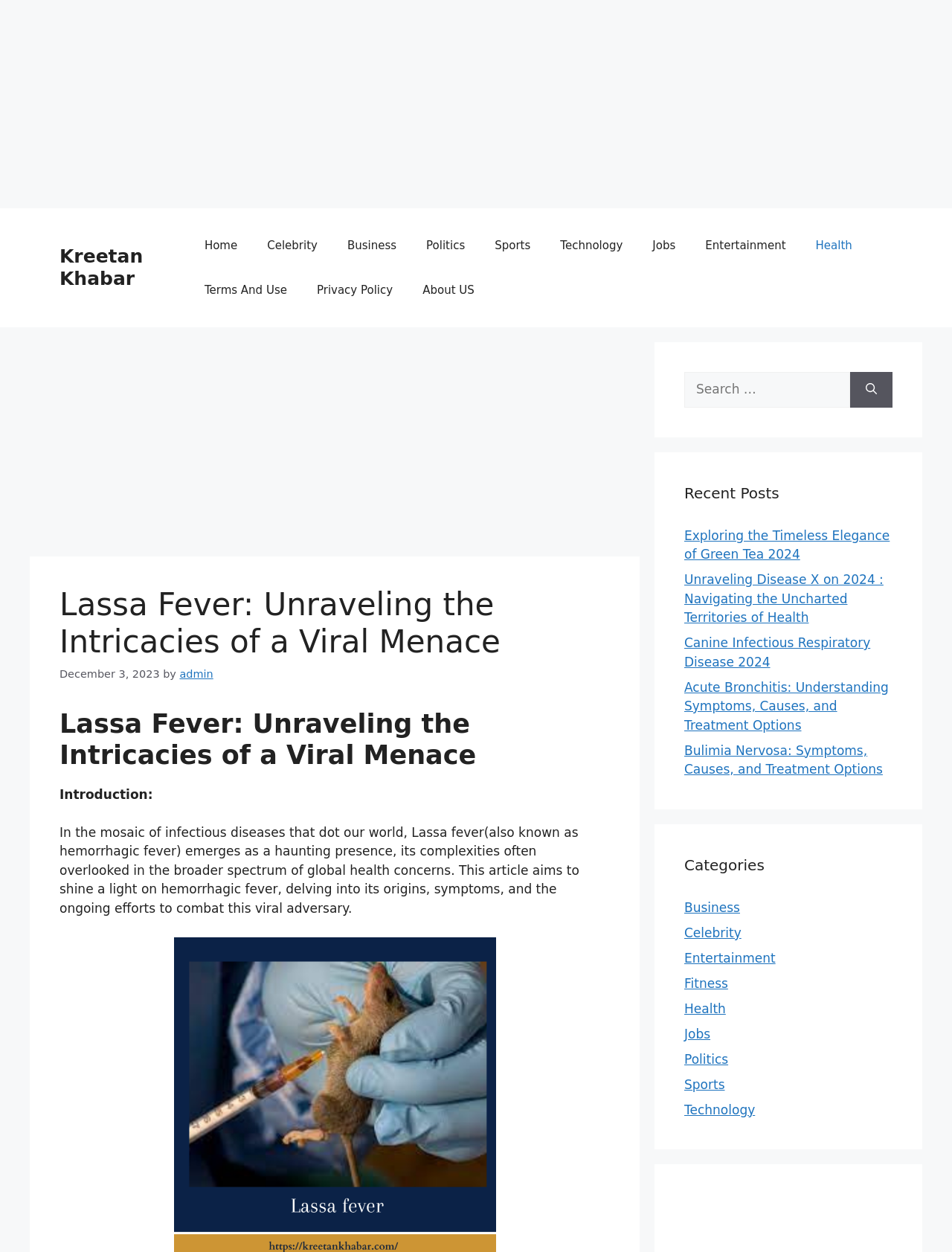Using the provided element description "parent_node: Search for: aria-label="Search"", determine the bounding box coordinates of the UI element.

[0.893, 0.297, 0.938, 0.325]